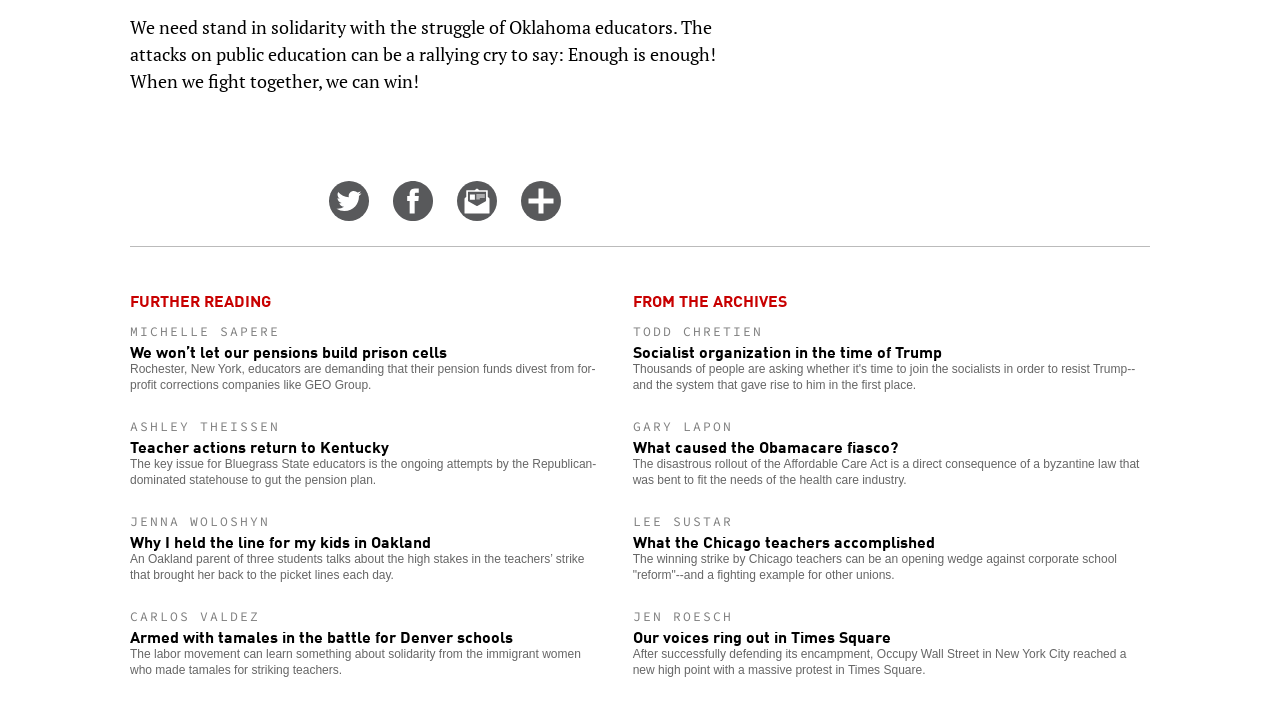Extract the bounding box coordinates of the UI element described by: "Click for more options". The coordinates should include four float numbers ranging from 0 to 1, e.g., [left, top, right, bottom].

[0.407, 0.286, 0.438, 0.32]